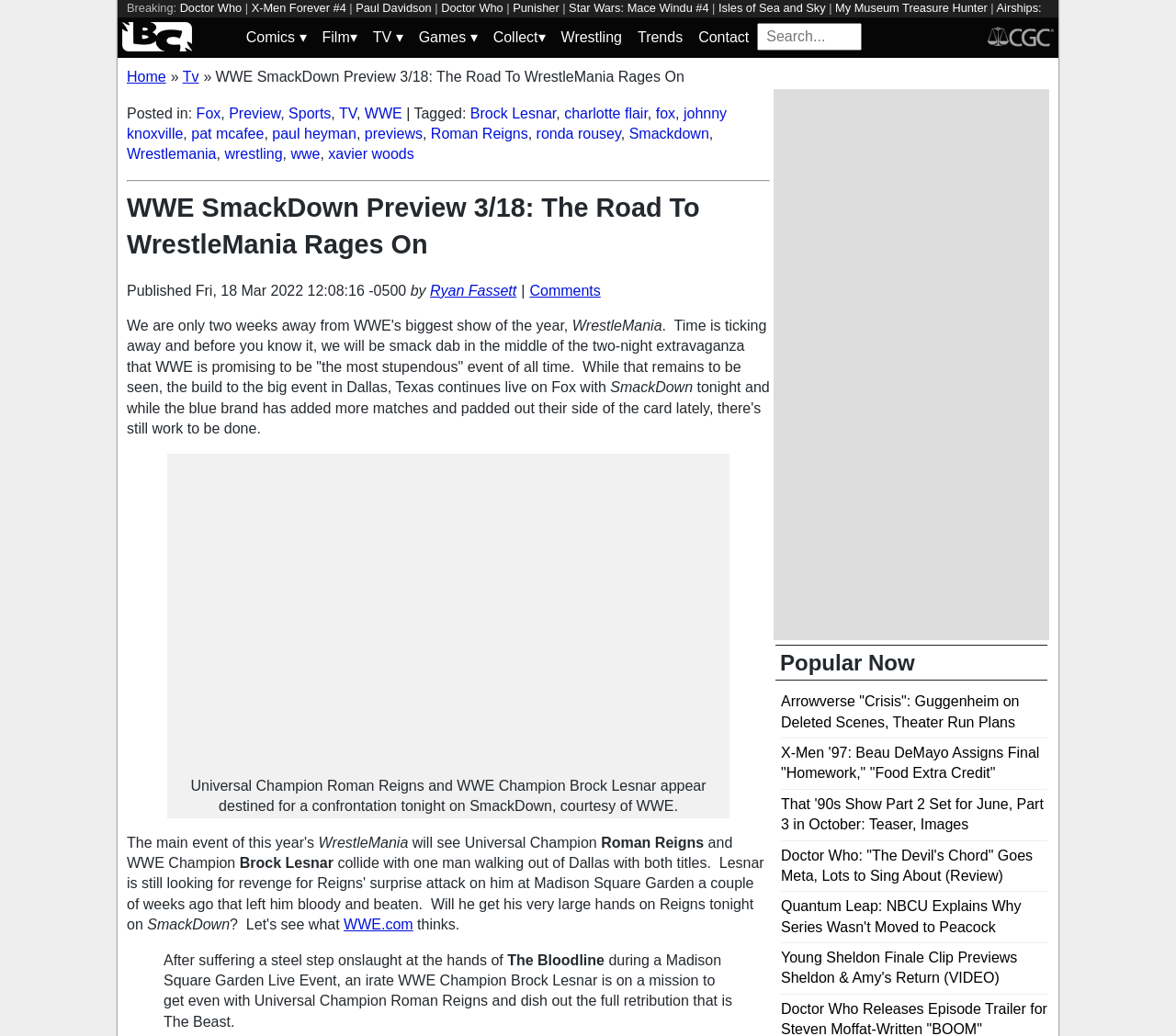Show the bounding box coordinates for the element that needs to be clicked to execute the following instruction: "Explore Comics". Provide the coordinates in the form of four float numbers between 0 and 1, i.e., [left, top, right, bottom].

[0.203, 0.021, 0.267, 0.051]